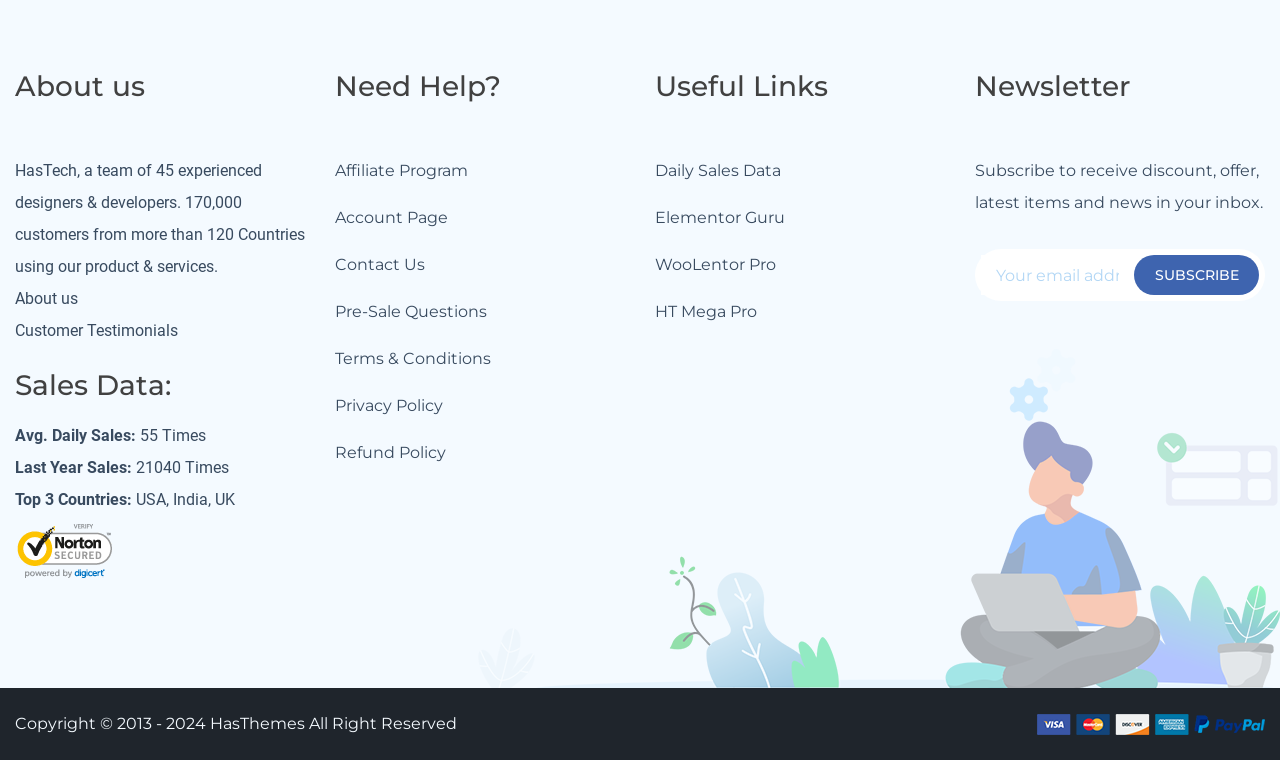Use a single word or phrase to respond to the question:
What is the average daily sales?

55 Times